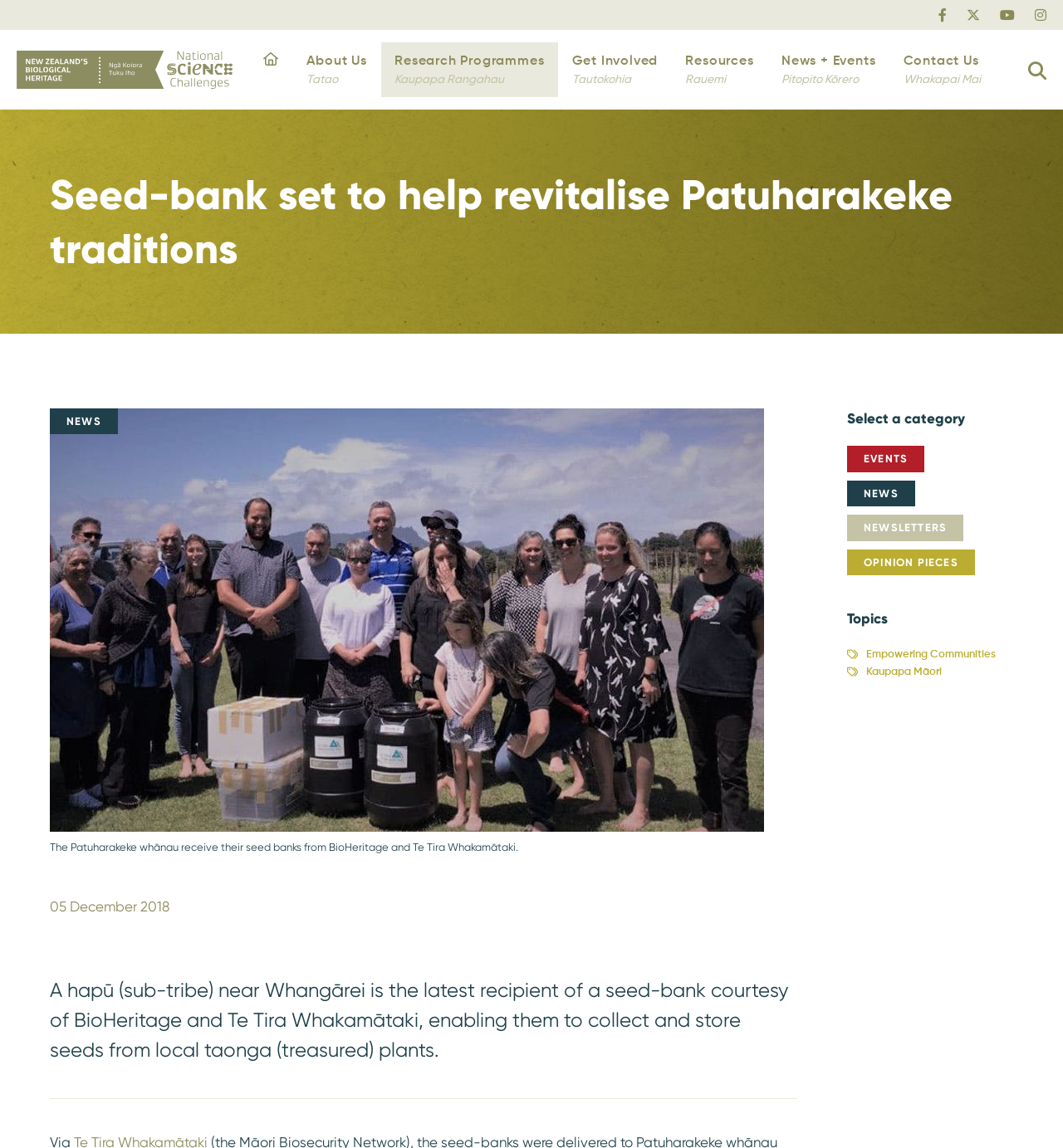Please identify the bounding box coordinates of the region to click in order to complete the task: "Read more about Cricket Uniforms". The coordinates must be four float numbers between 0 and 1, specified as [left, top, right, bottom].

None